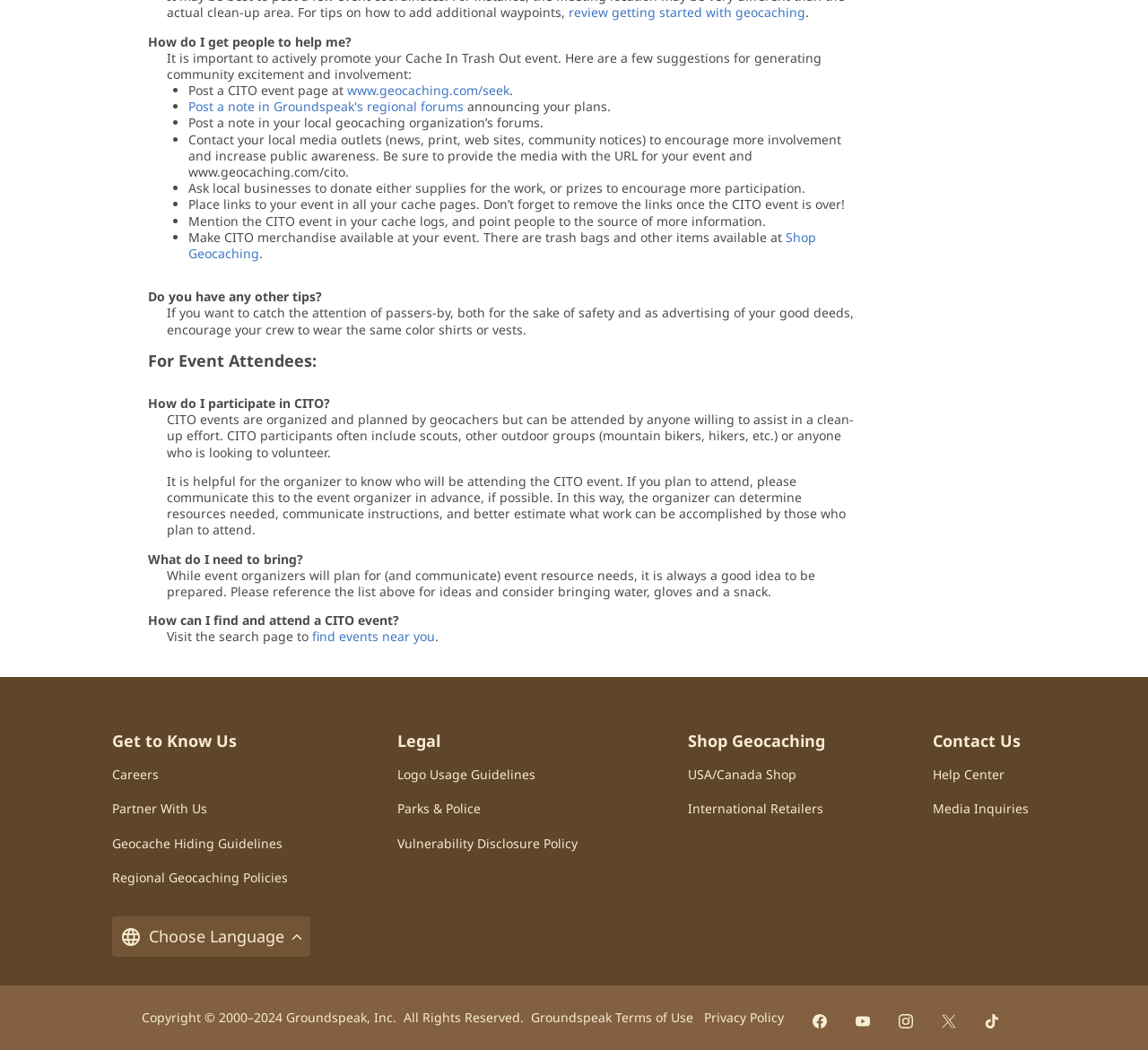Please find the bounding box coordinates of the element's region to be clicked to carry out this instruction: "Visit the 'Shop Geocaching' page".

[0.164, 0.218, 0.711, 0.249]